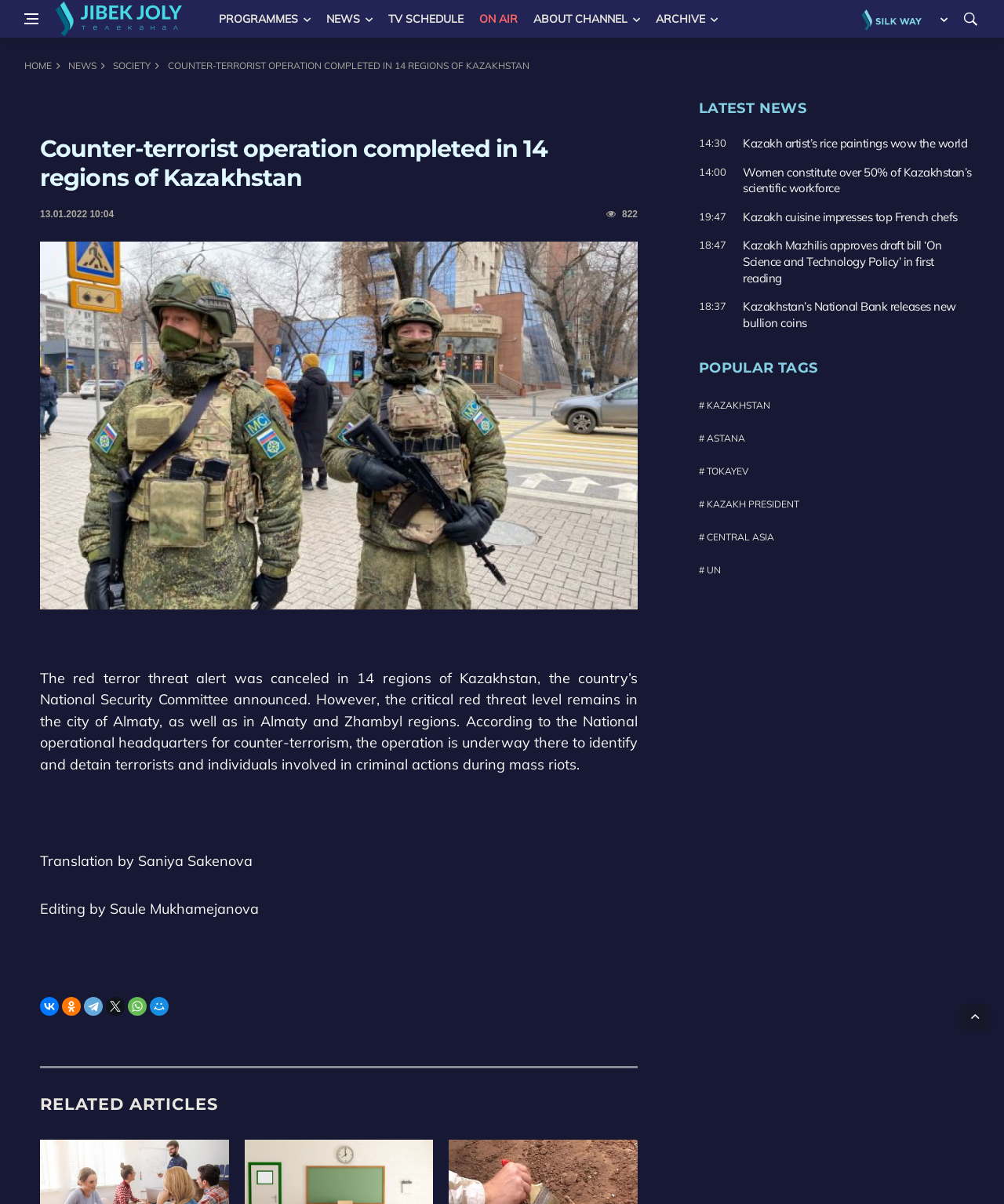Generate a comprehensive description of the contents of the webpage.

This webpage is an article page from a news website, specifically Jibek Joly. At the top, there is a header section with a logo, navigation links, and a search button. Below the header, there is a main content section with a title "Counter-terrorist operation completed in 14 regions of Kazakhstan" and a date "13.01.2022 10:04". The article's content is divided into paragraphs, and there is an image related to the article.

On the left side of the main content section, there are links to social media platforms, such as VKontakte, Odnoklassniki, Telegram, Twitter, WhatsApp, and Moy Mir. Below the article, there is a section titled "RELATED ARTICLES" with a list of links to other news articles.

On the right side of the page, there is a sidebar with several sections. The top section is titled "LATEST NEWS" and lists several news articles with their titles, dates, and short descriptions. Below that, there is a section titled "POPULAR TAGS" with a list of links to popular tags, such as #KAZAKHSTAN, #ASTANA, #TOKAYEV, #KAZAKH PRESIDENT, #CENTRAL ASIA, and #UN.

At the very bottom of the page, there is a "Go to top" link.